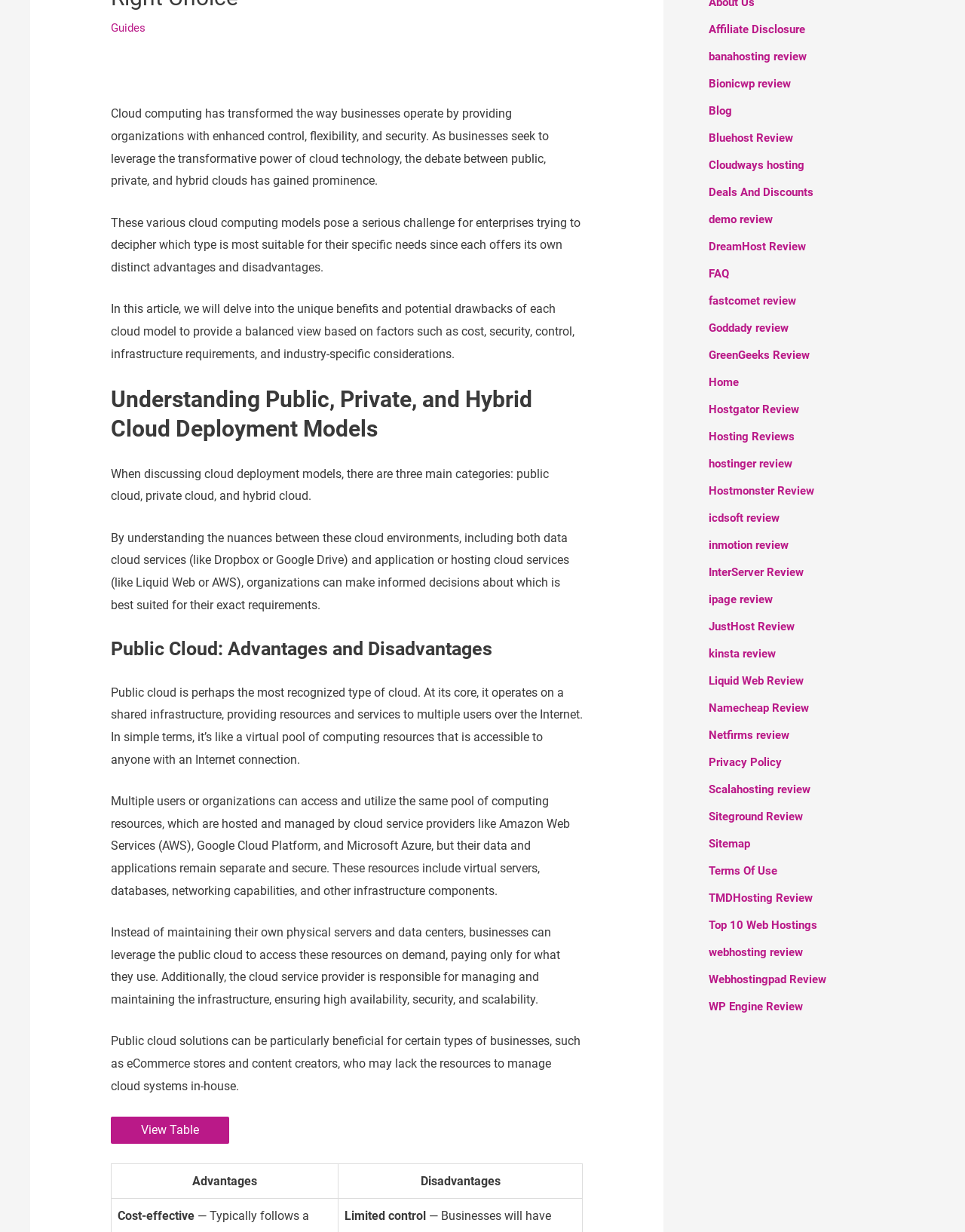Based on the element description "Top 10 Web Hostings", predict the bounding box coordinates of the UI element.

[0.734, 0.745, 0.852, 0.756]